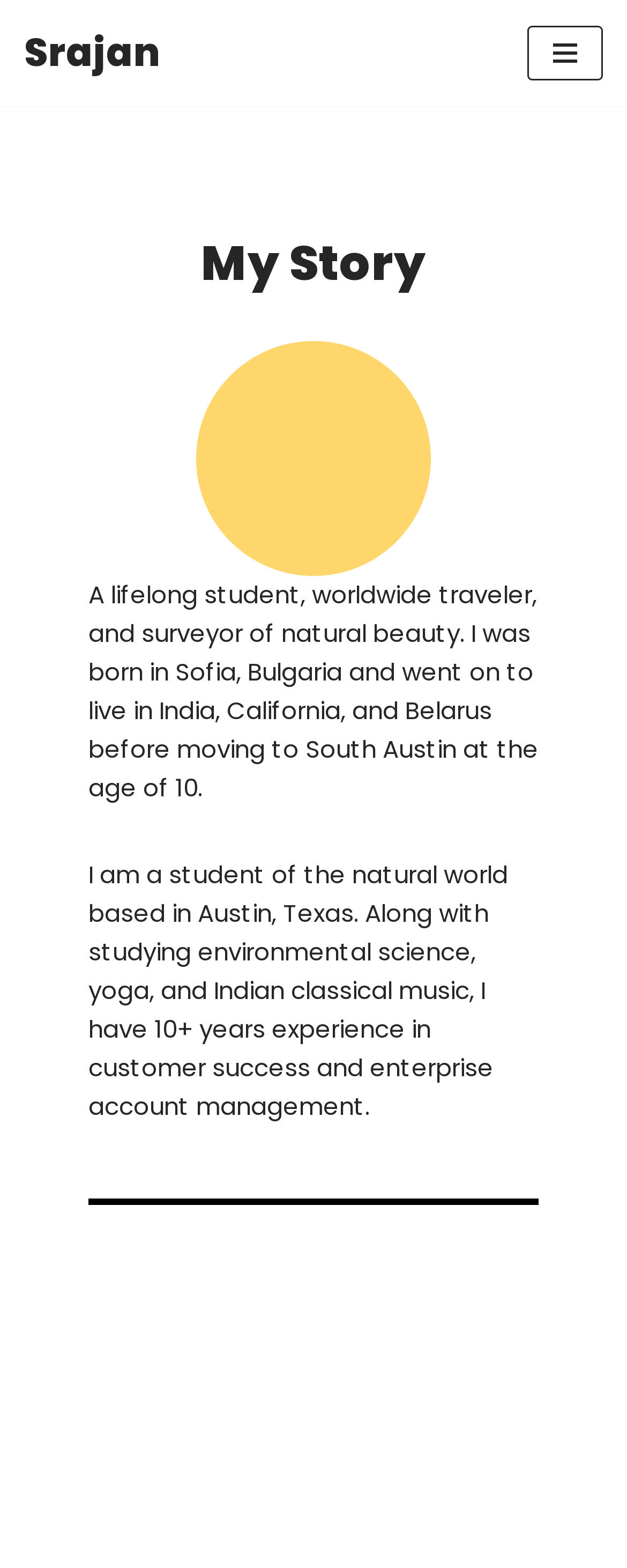How many years of experience does the author have in customer success?
Please provide a single word or phrase in response based on the screenshot.

10+